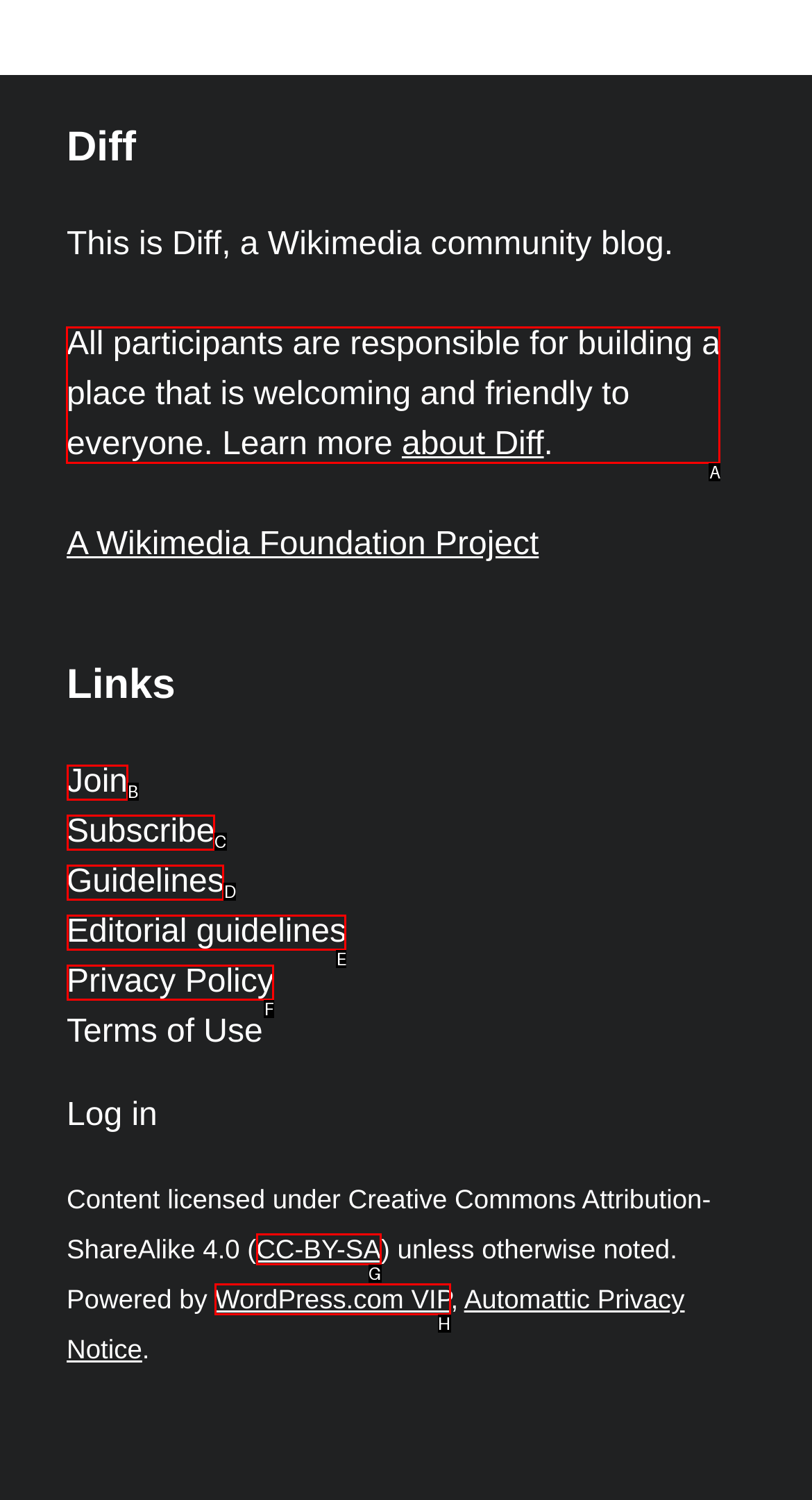Identify the appropriate lettered option to execute the following task: Learn more about the community guidelines
Respond with the letter of the selected choice.

A